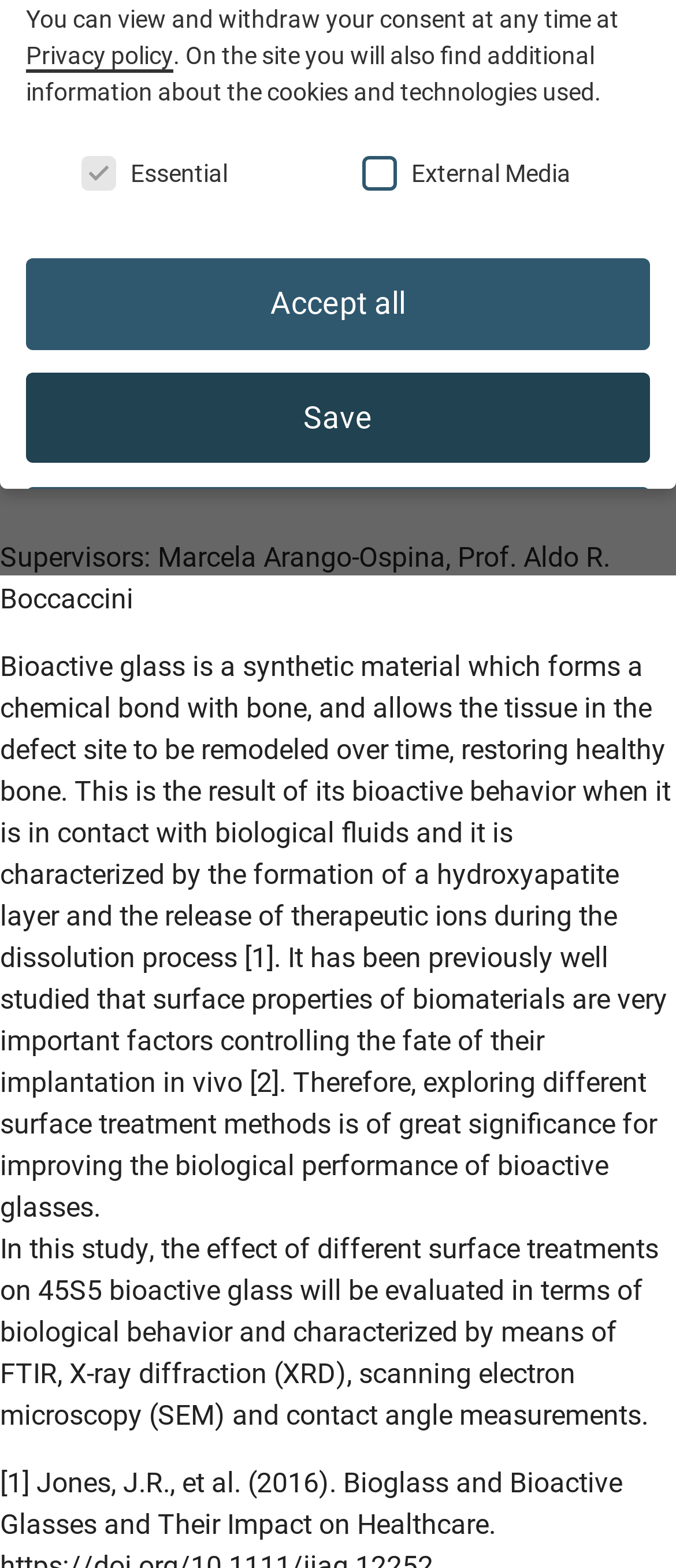Using the description "Accept only essential cookies", locate and provide the bounding box of the UI element.

[0.215, 0.649, 0.785, 0.695]